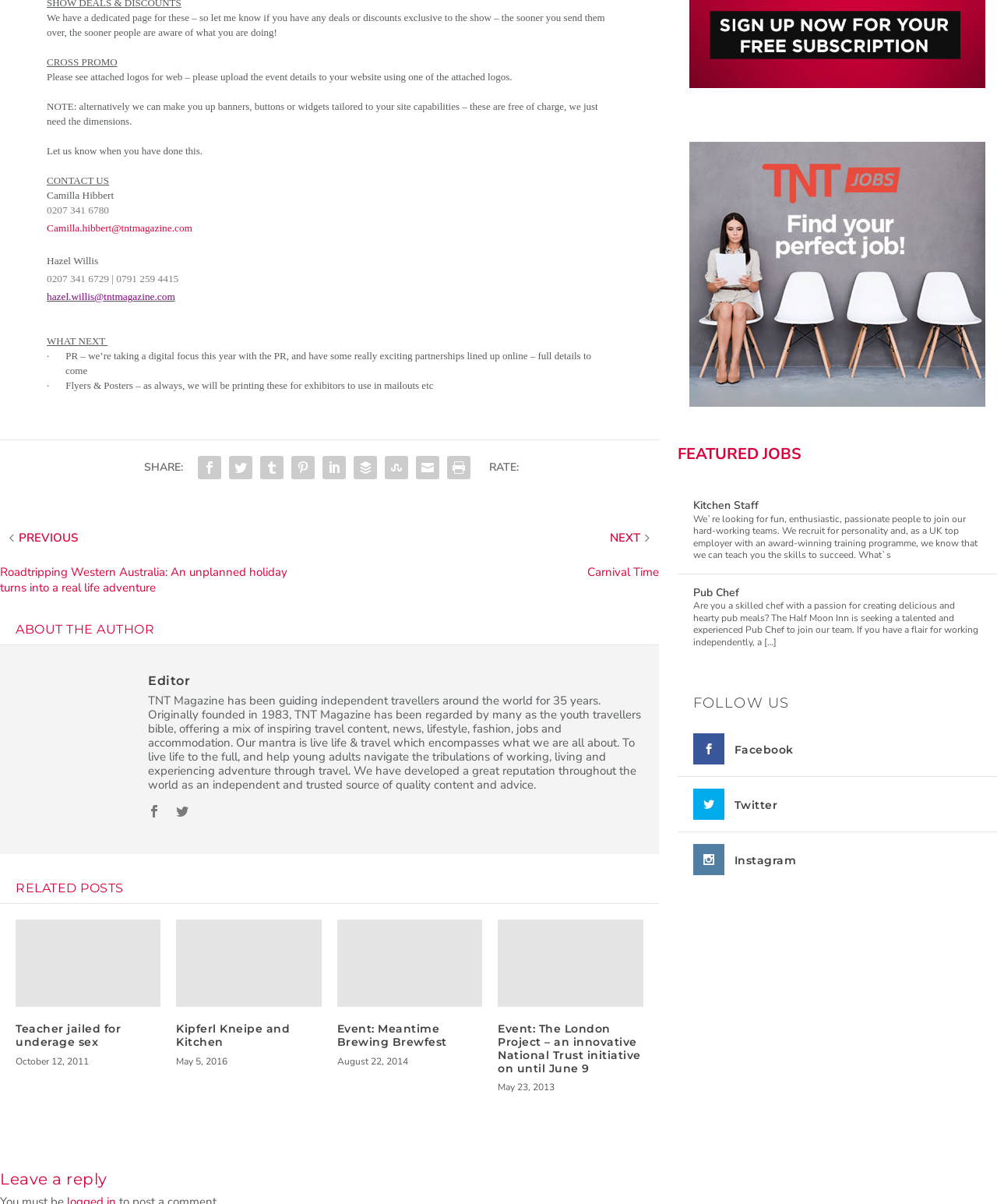Find the bounding box coordinates of the element to click in order to complete this instruction: "Follow TNT Magazine". The bounding box coordinates must be four float numbers between 0 and 1, denoted as [left, top, right, bottom].

[0.679, 0.559, 1.0, 0.59]